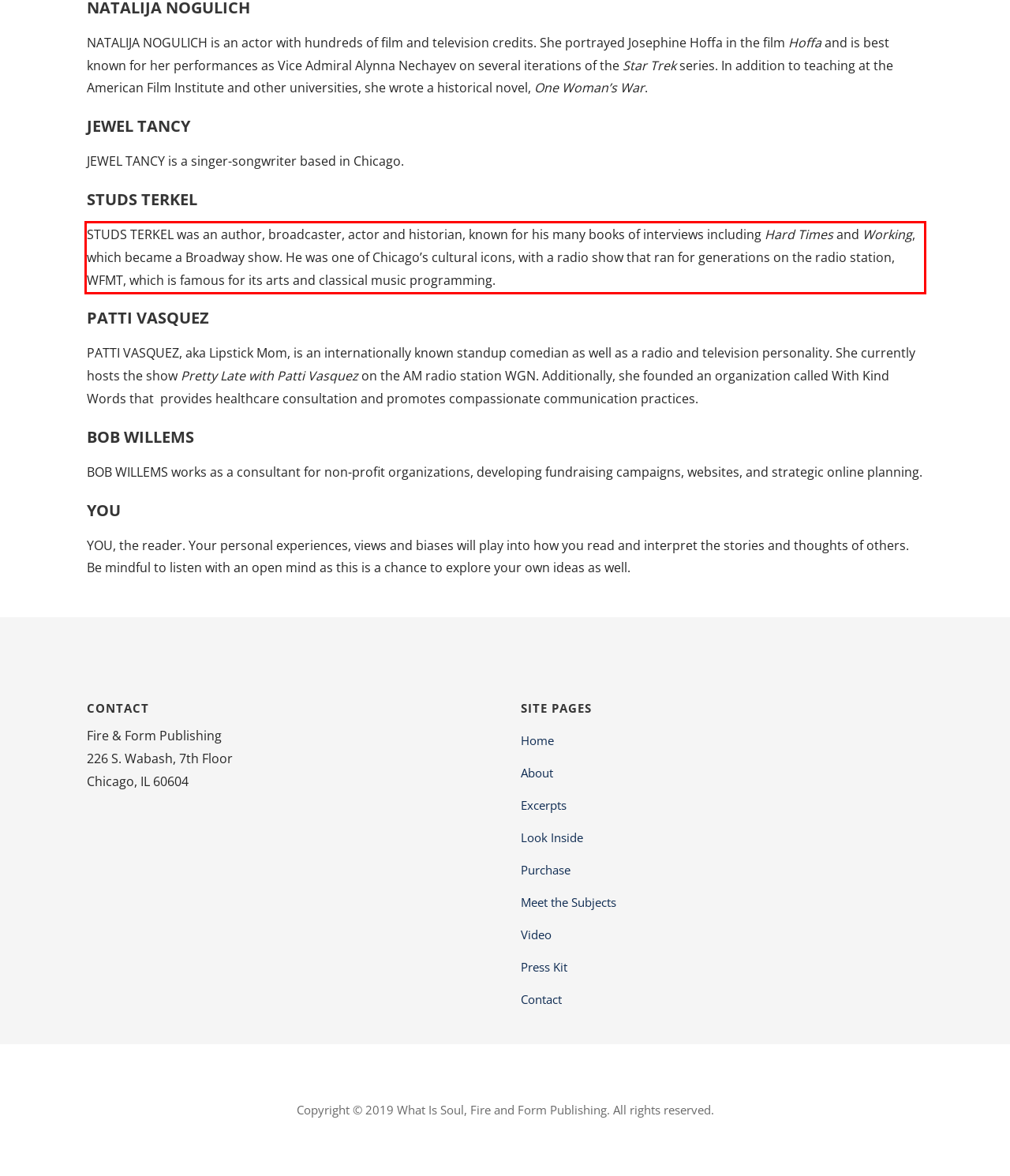Please recognize and transcribe the text located inside the red bounding box in the webpage image.

STUDS TERKEL was an author, broadcaster, actor and historian, known for his many books of interviews including Hard Times and Working, which became a Broadway show. He was one of Chicago’s cultural icons, with a radio show that ran for generations on the radio station, WFMT, which is famous for its arts and classical music programming.